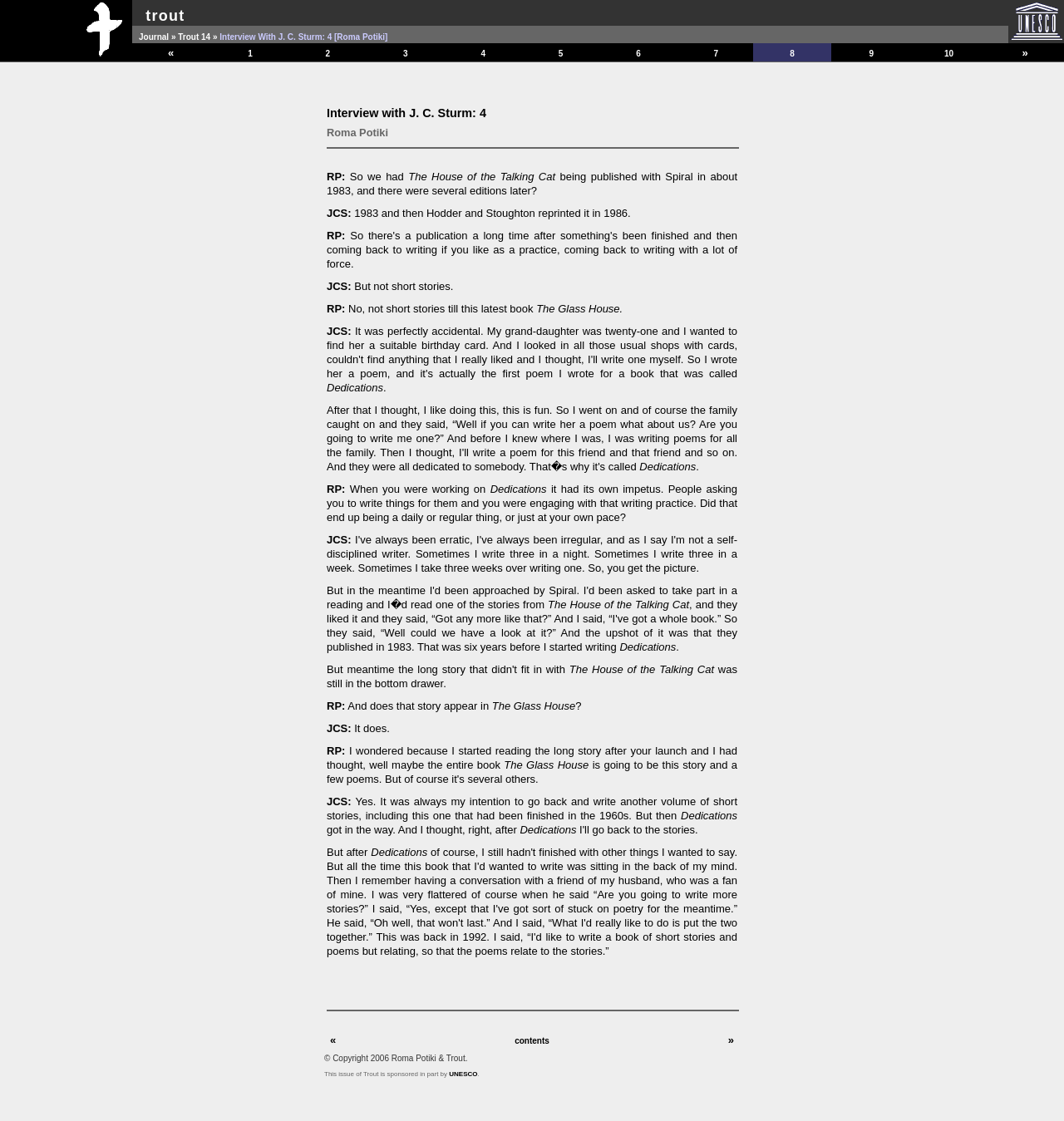Highlight the bounding box coordinates of the region I should click on to meet the following instruction: "Click on the link '«'".

[0.149, 0.04, 0.172, 0.053]